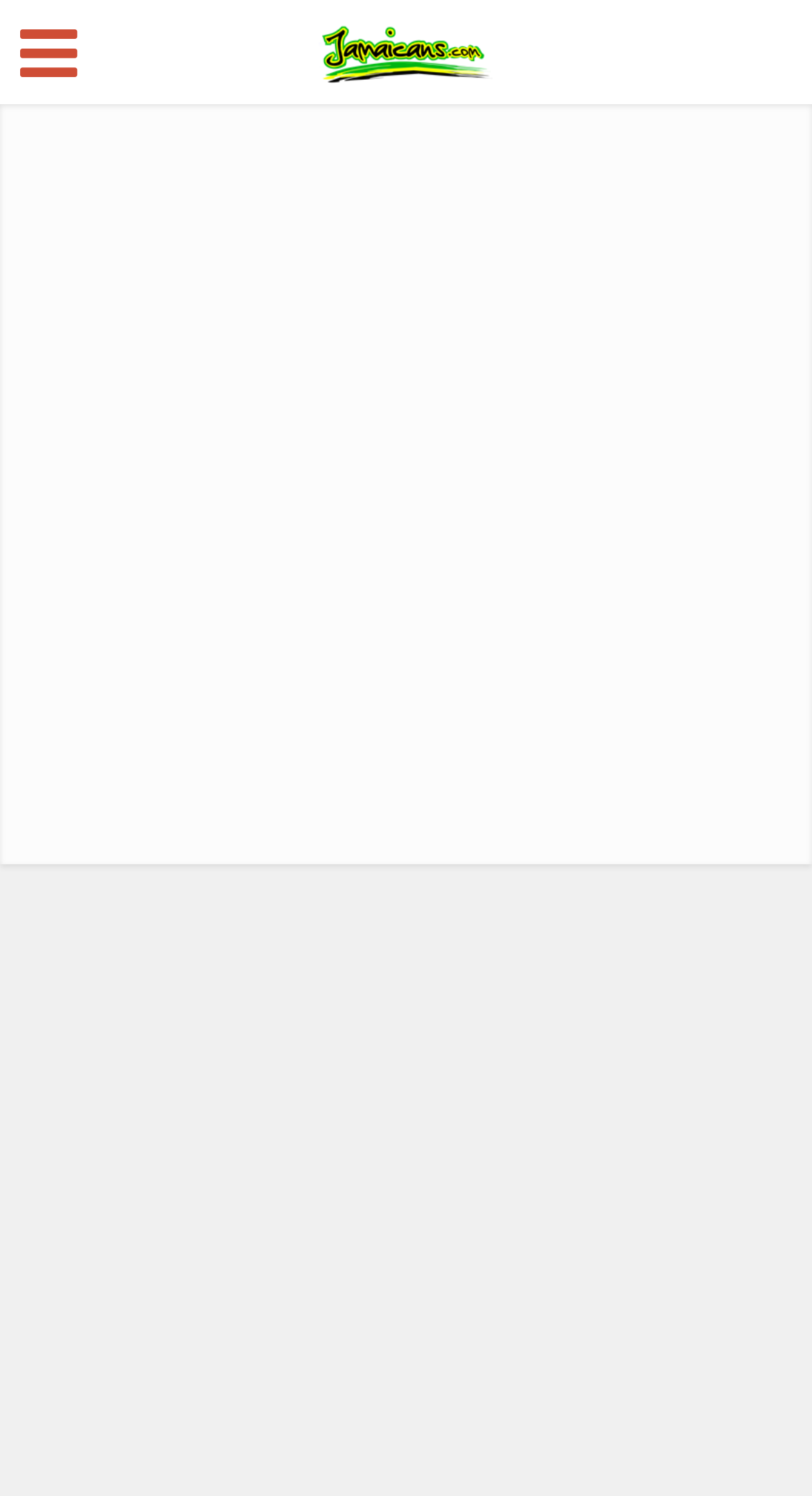Extract the top-level heading from the webpage and provide its text.

Good Idea, Bernie!